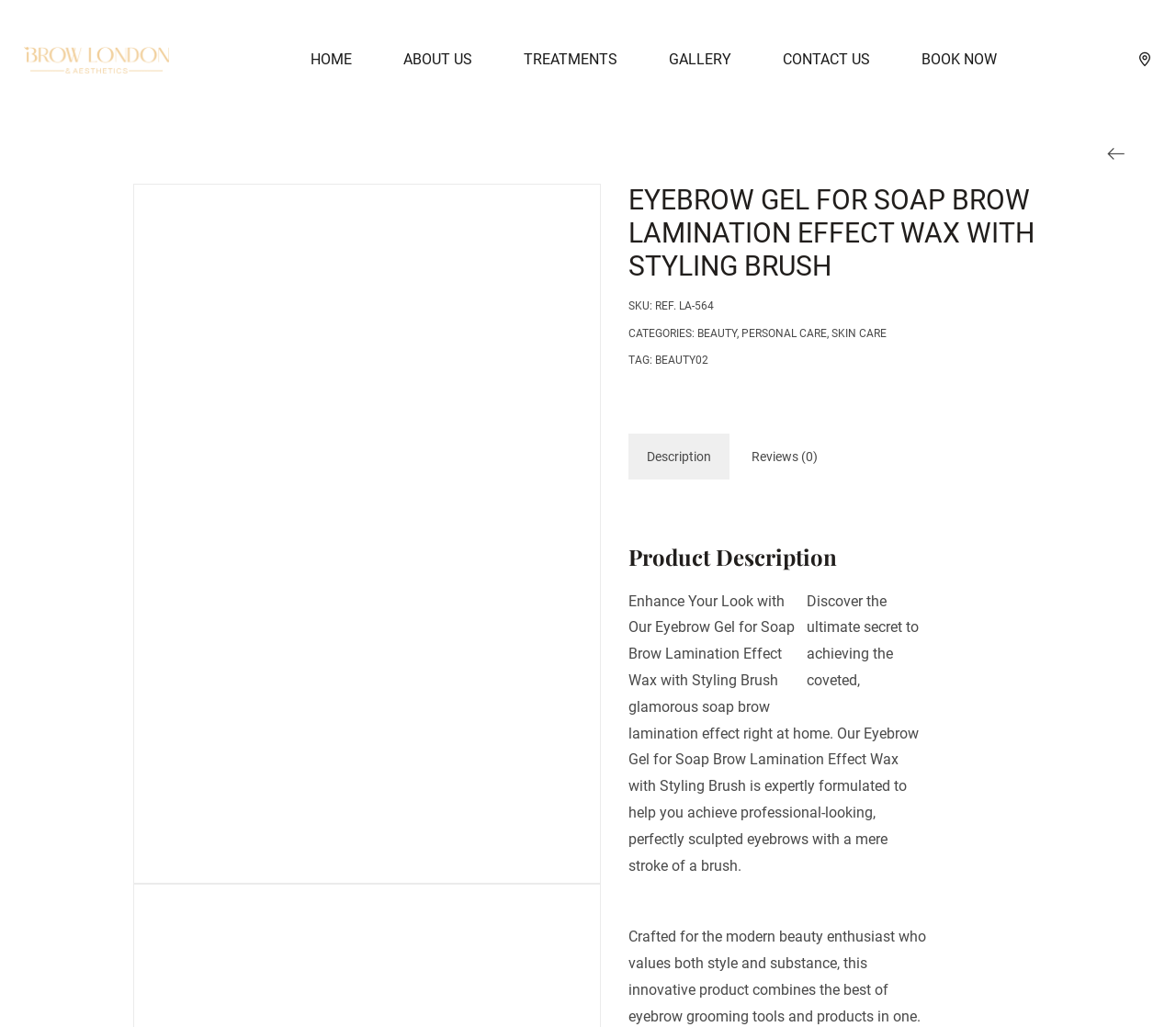What is the purpose of the product?
Relying on the image, give a concise answer in one word or a brief phrase.

To achieve soap brow lamination effect